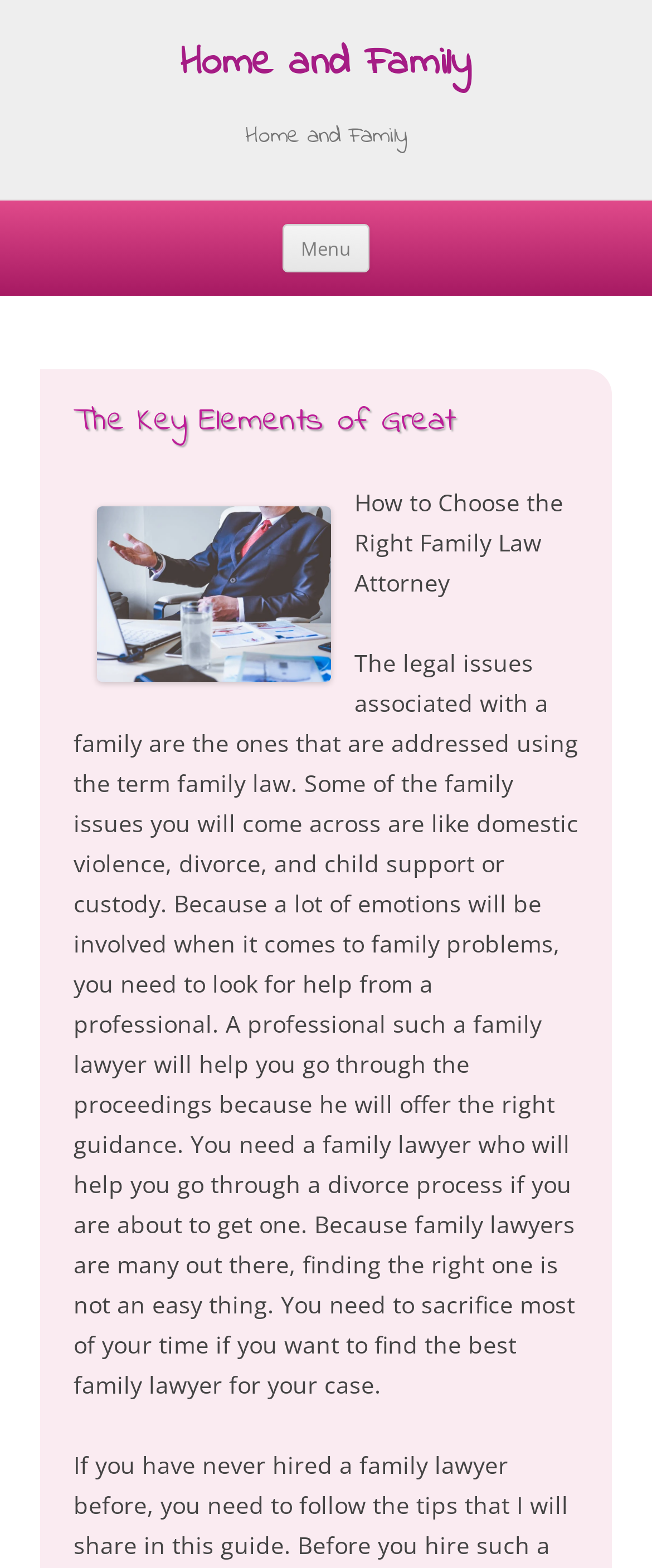Identify and provide the text content of the webpage's primary headline.

Home and Family